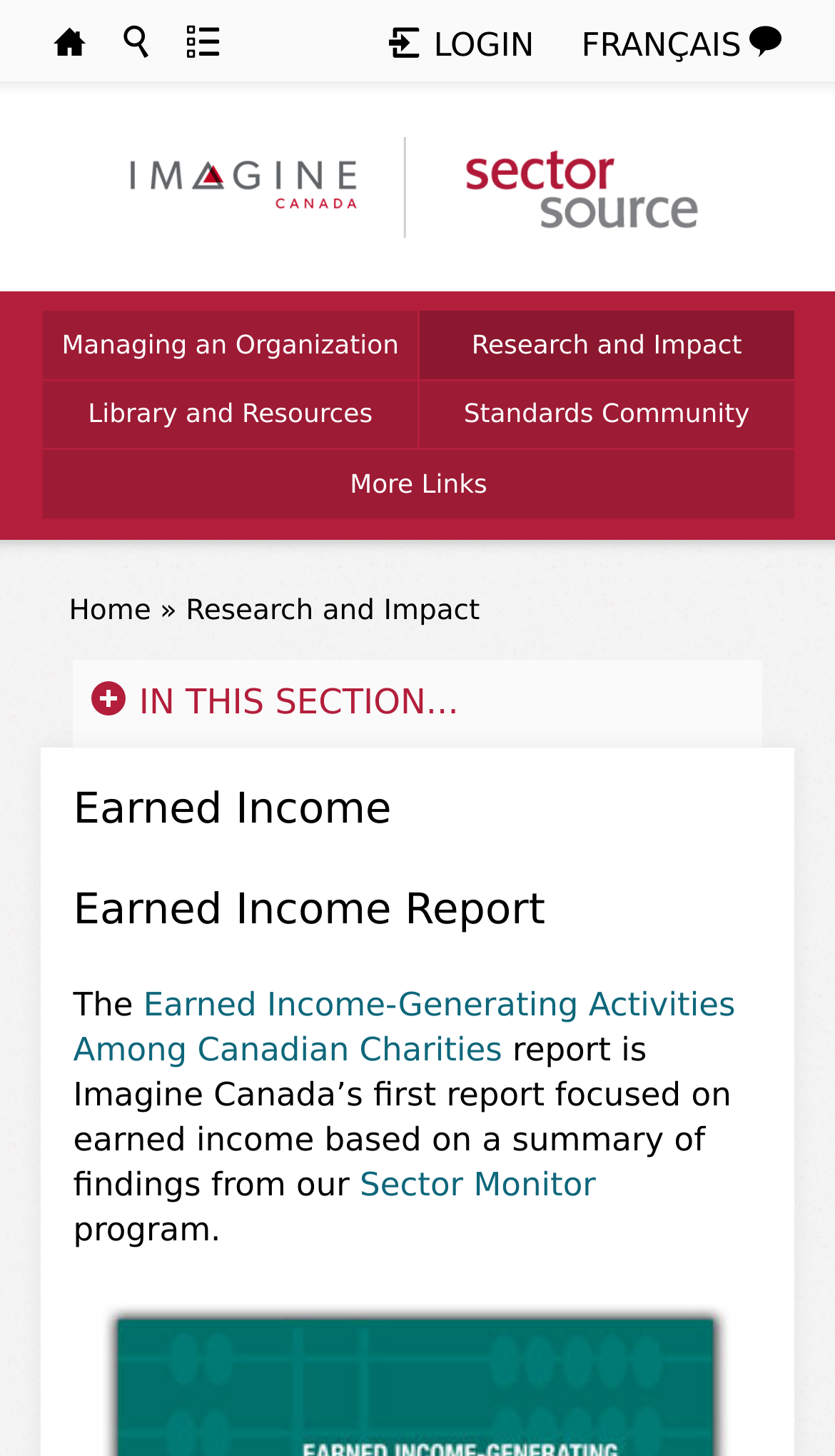Identify the bounding box coordinates for the UI element described as follows: Skip to main content. Use the format (top-left x, top-left y, bottom-right x, bottom-right y) and ensure all values are floating point numbers between 0 and 1.

[0.0, 0.0, 0.401, 0.001]